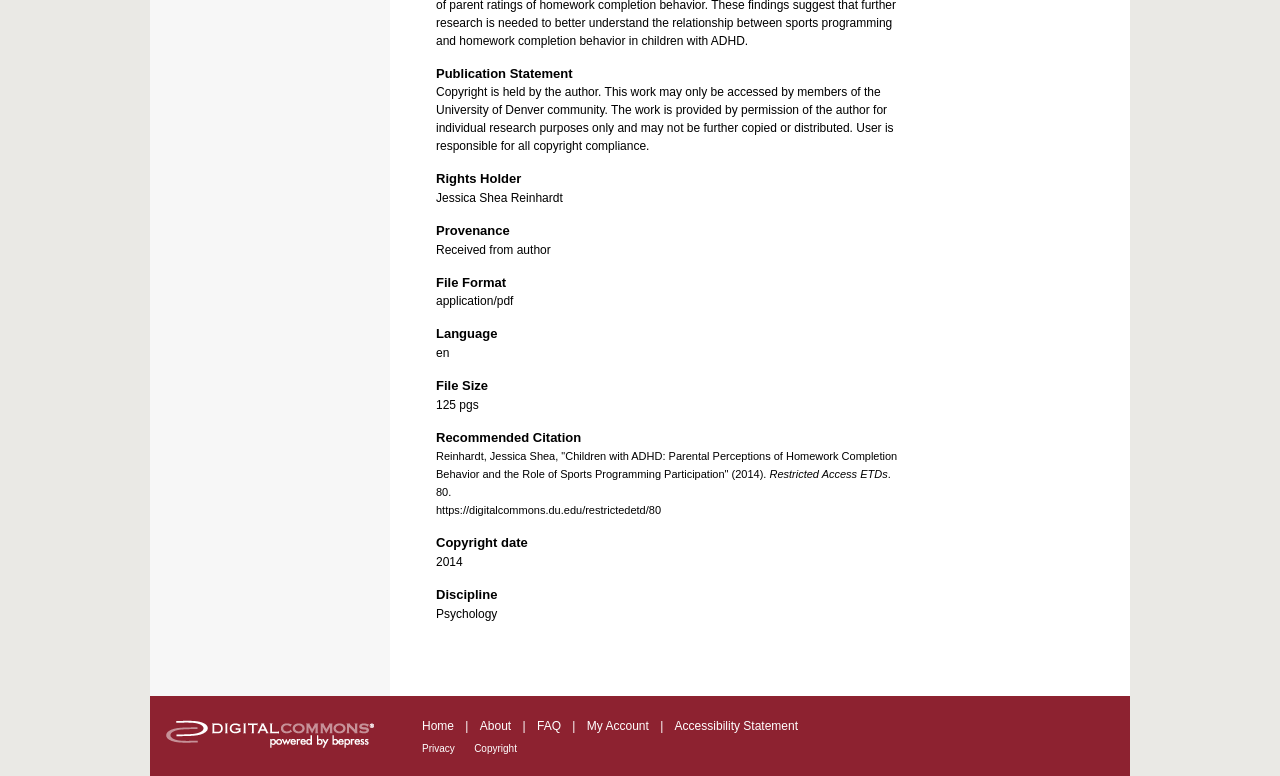Show the bounding box coordinates of the element that should be clicked to complete the task: "Access My Account".

[0.458, 0.926, 0.507, 0.944]